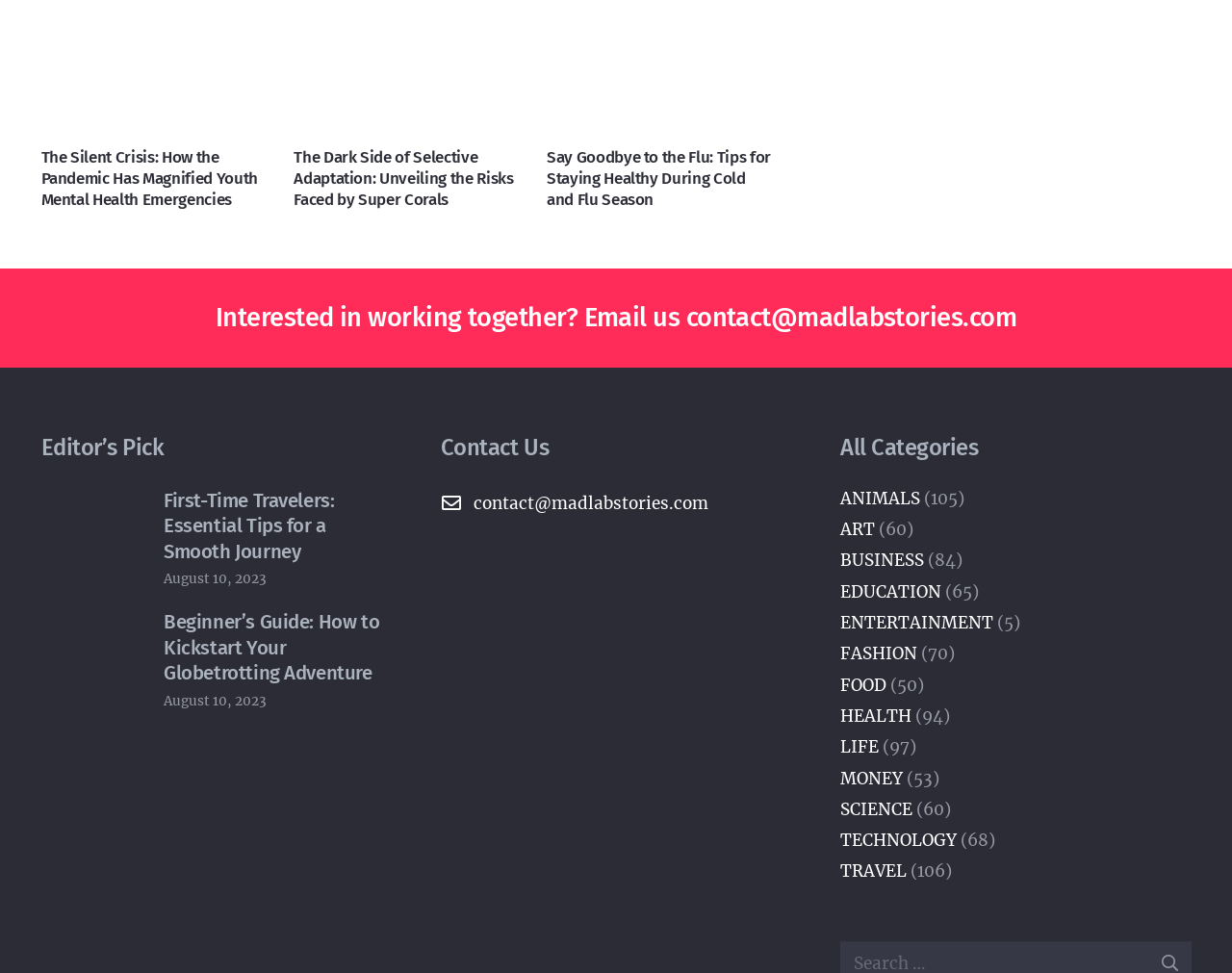Determine the bounding box coordinates for the area that needs to be clicked to fulfill this task: "Read about the silent crisis of youth mental health emergencies". The coordinates must be given as four float numbers between 0 and 1, i.e., [left, top, right, bottom].

[0.033, 0.016, 0.219, 0.038]